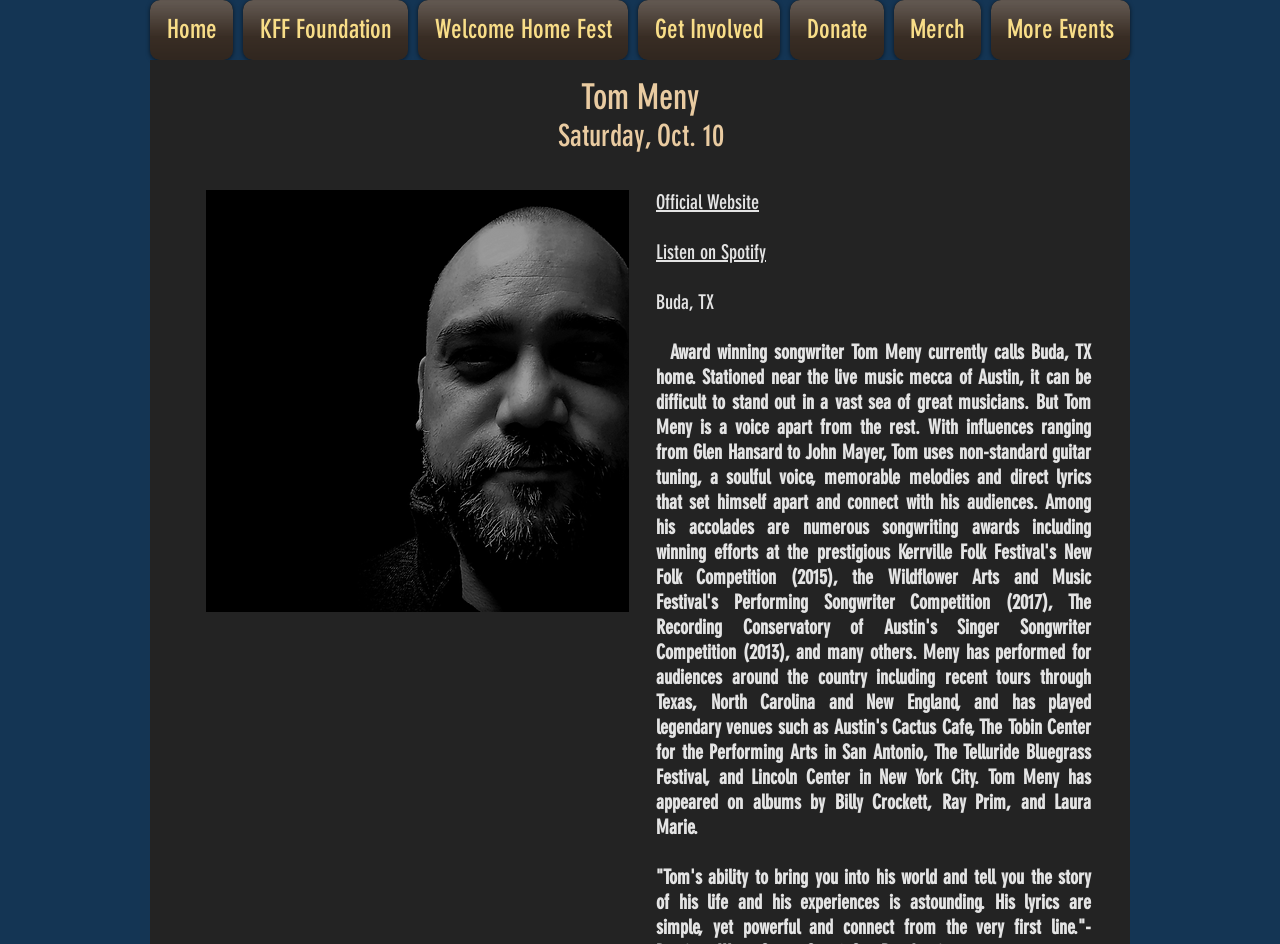Kindly determine the bounding box coordinates for the area that needs to be clicked to execute this instruction: "go to home page".

[0.117, 0.0, 0.186, 0.064]